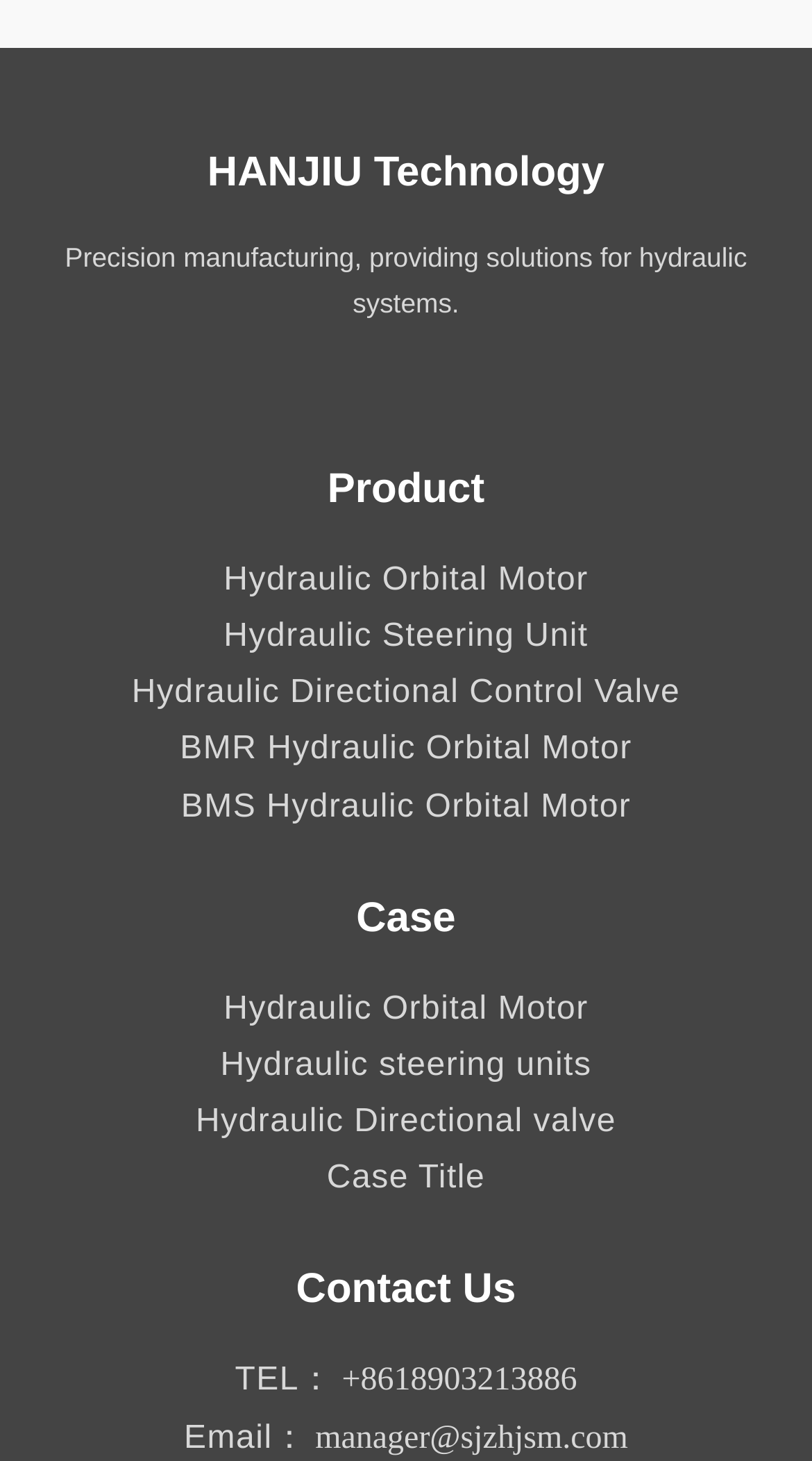Please identify the bounding box coordinates of the region to click in order to complete the given instruction: "View Case Title". The coordinates should be four float numbers between 0 and 1, i.e., [left, top, right, bottom].

[0.402, 0.795, 0.598, 0.819]